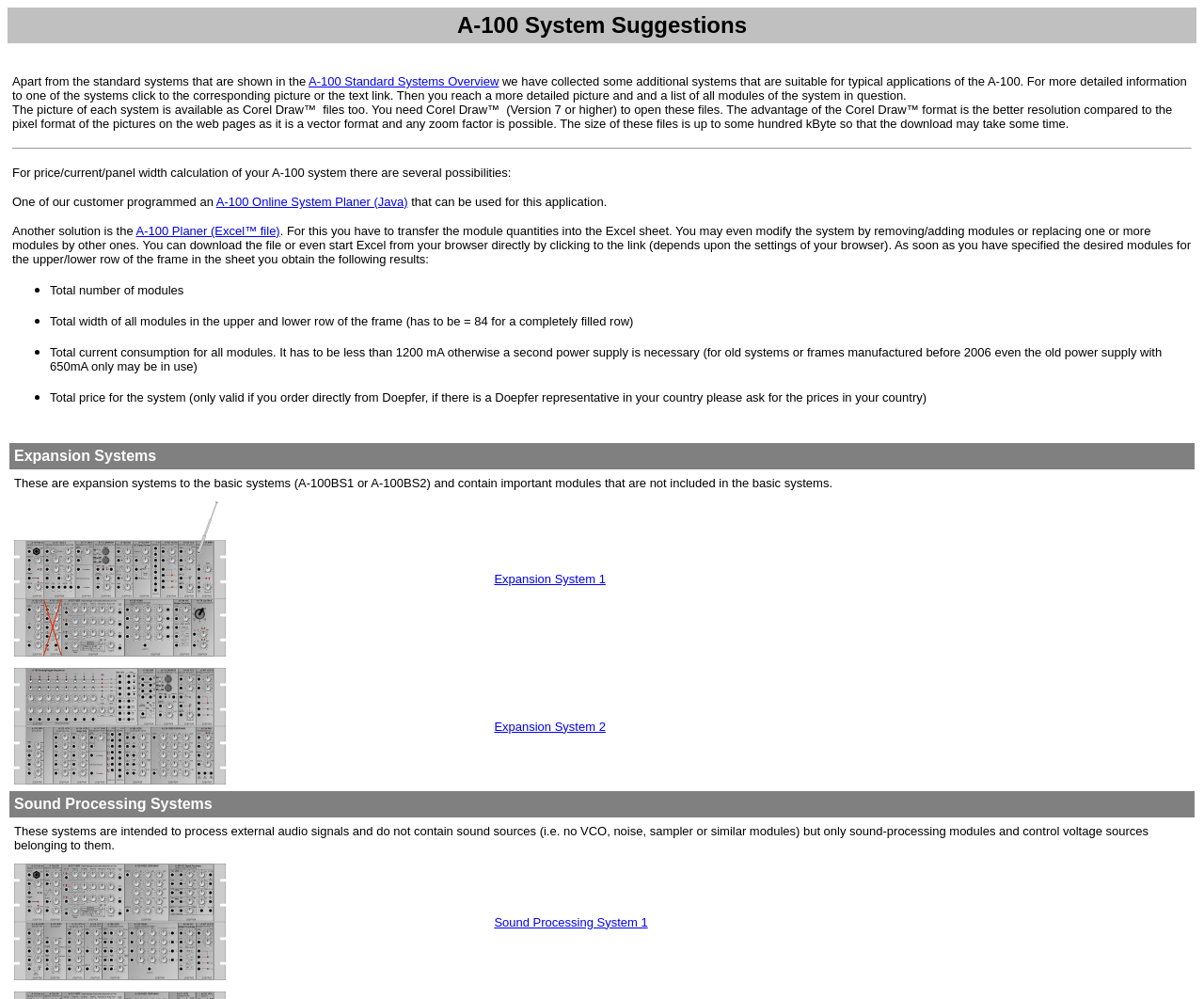Describe every aspect of the webpage comprehensively.

The webpage is titled "A-100 System Suggestions" and appears to be a resource for users of the A-100 system, providing information on various system configurations and planning tools.

At the top of the page, there is a header section with the title "A-100 System Suggestions" and a brief introduction to the page's content. Below this, there is a paragraph of text that explains the purpose of the page and how it can be used to find information on different A-100 system configurations.

The main content of the page is divided into two sections. The first section provides information on planning and calculating the specifications of an A-100 system, including the number of modules, total width, current consumption, and total price. This section includes several links to external resources, including an online system planner and an Excel file for calculating system specifications.

The second section of the page presents a table or grid of different A-100 system configurations, including expansion systems, sound processing systems, and others. Each system configuration is represented by a row in the table, with a brief description and a link to more information. Some of the system configurations also include images.

There are a total of 7 system configurations presented in the table, each with its own description and link to more information. The system configurations are categorized into three groups: expansion systems, sound processing systems, and others.